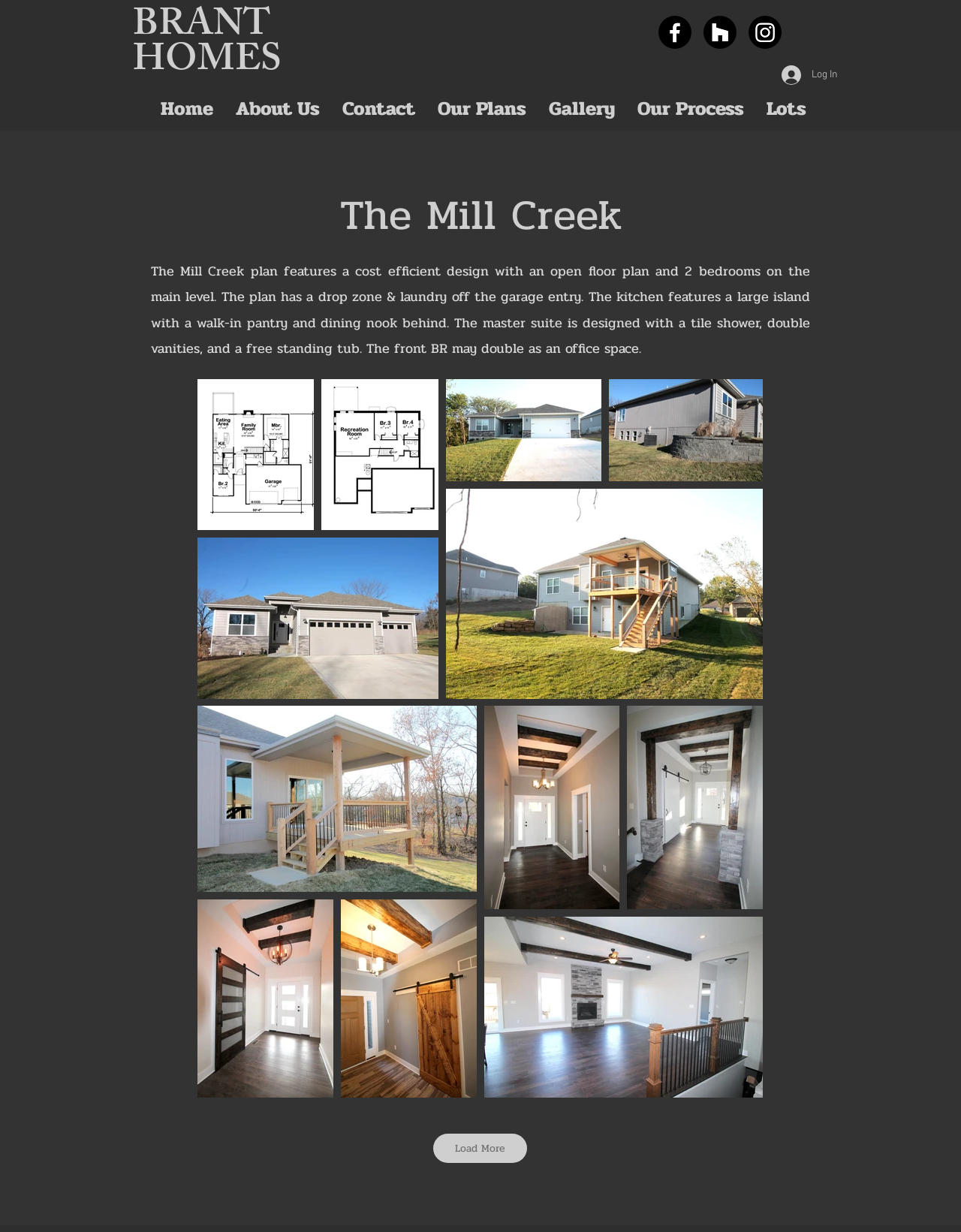Given the following UI element description: "Log In", find the bounding box coordinates in the webpage screenshot.

[0.802, 0.049, 0.883, 0.073]